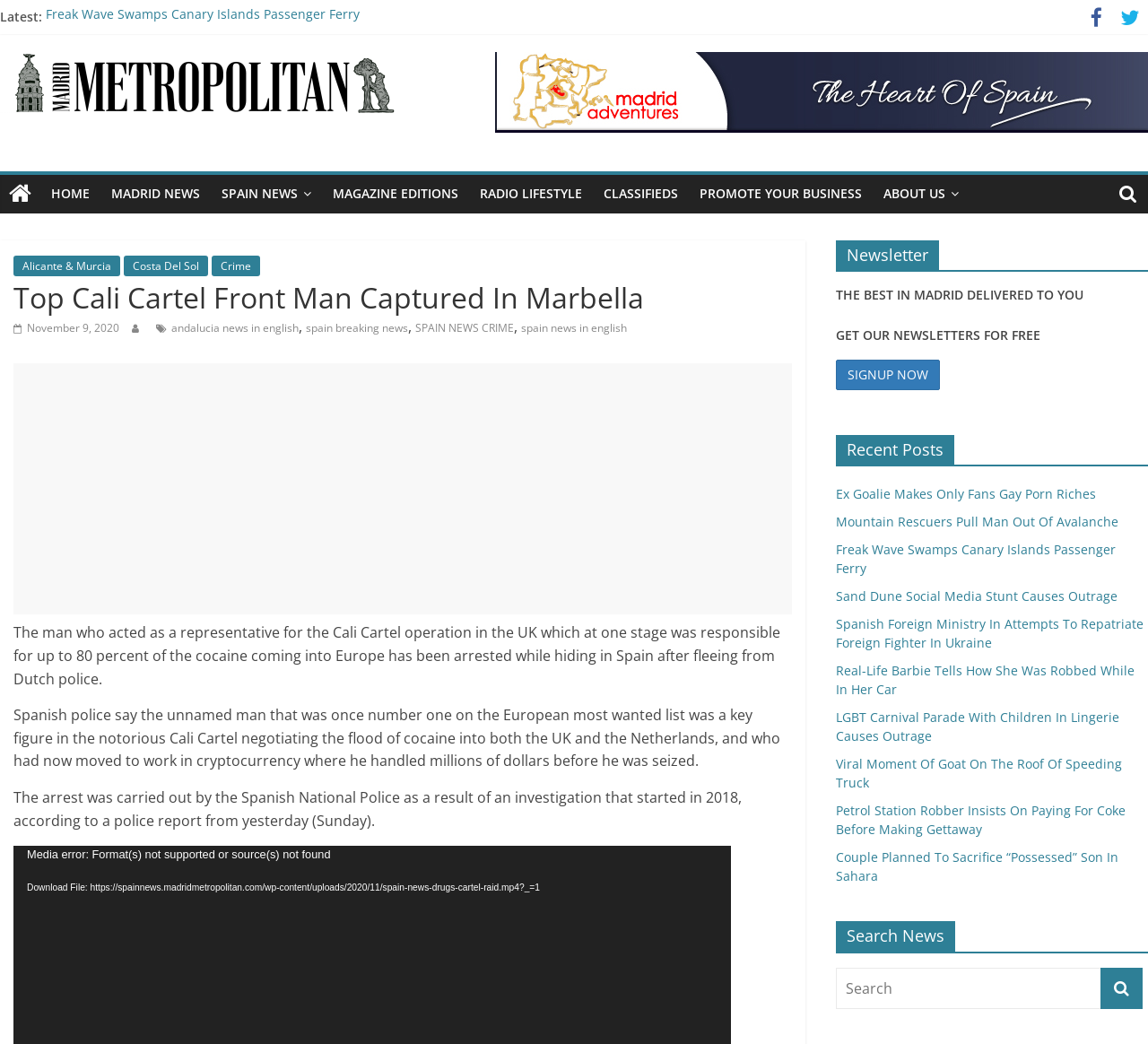Identify the bounding box coordinates of the area you need to click to perform the following instruction: "Sign up for the newsletter".

[0.728, 0.344, 0.819, 0.373]